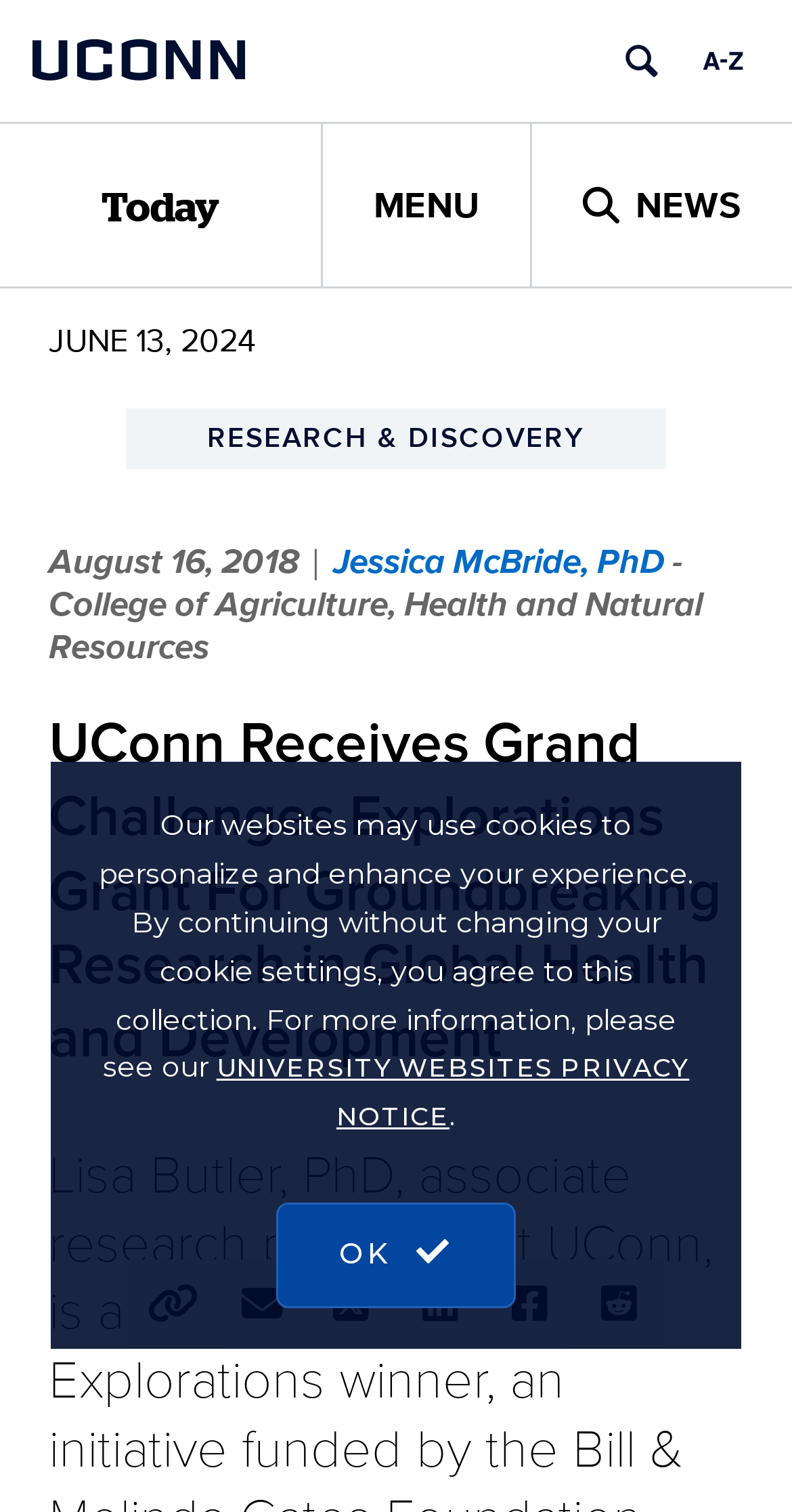Find the bounding box coordinates of the area to click in order to follow the instruction: "Learn about Jessica McBride, PhD".

[0.421, 0.354, 0.838, 0.388]